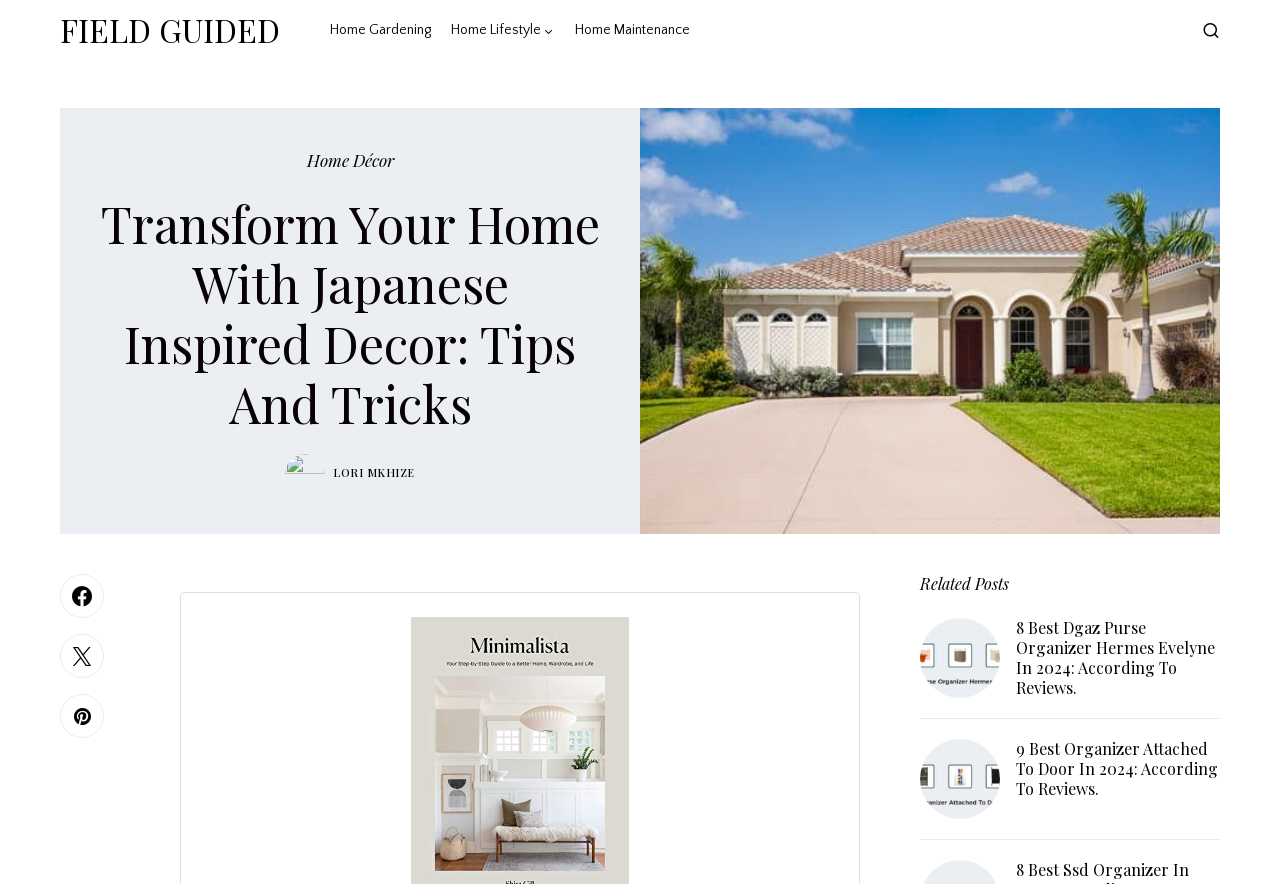Locate the bounding box coordinates of the element that needs to be clicked to carry out the instruction: "Click on the 'Home Décor' link". The coordinates should be given as four float numbers ranging from 0 to 1, i.e., [left, top, right, bottom].

[0.239, 0.169, 0.307, 0.193]